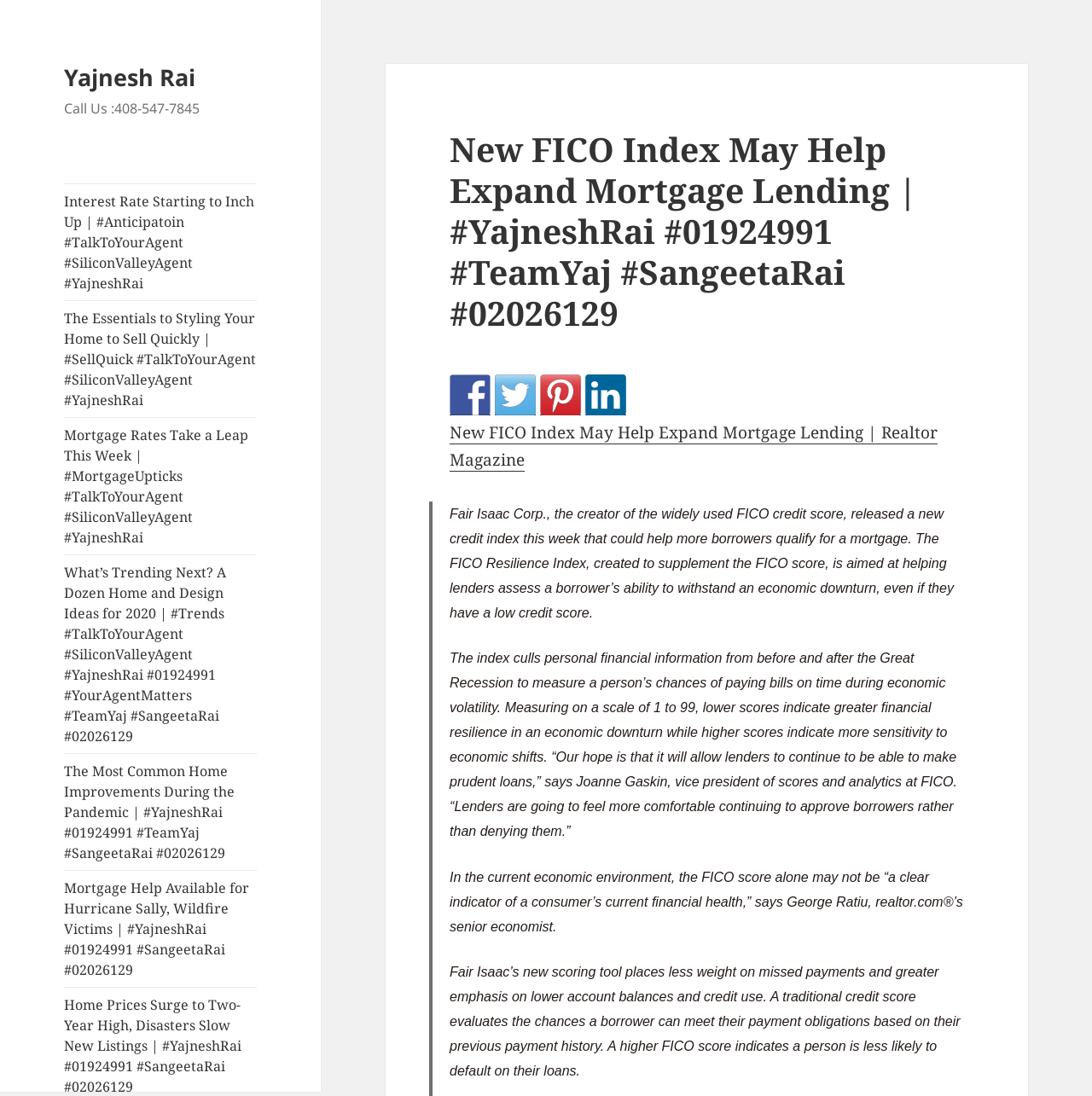Please specify the bounding box coordinates of the clickable section necessary to execute the following command: "Read the article about mortgage help for hurricane victims".

[0.059, 0.794, 0.235, 0.9]